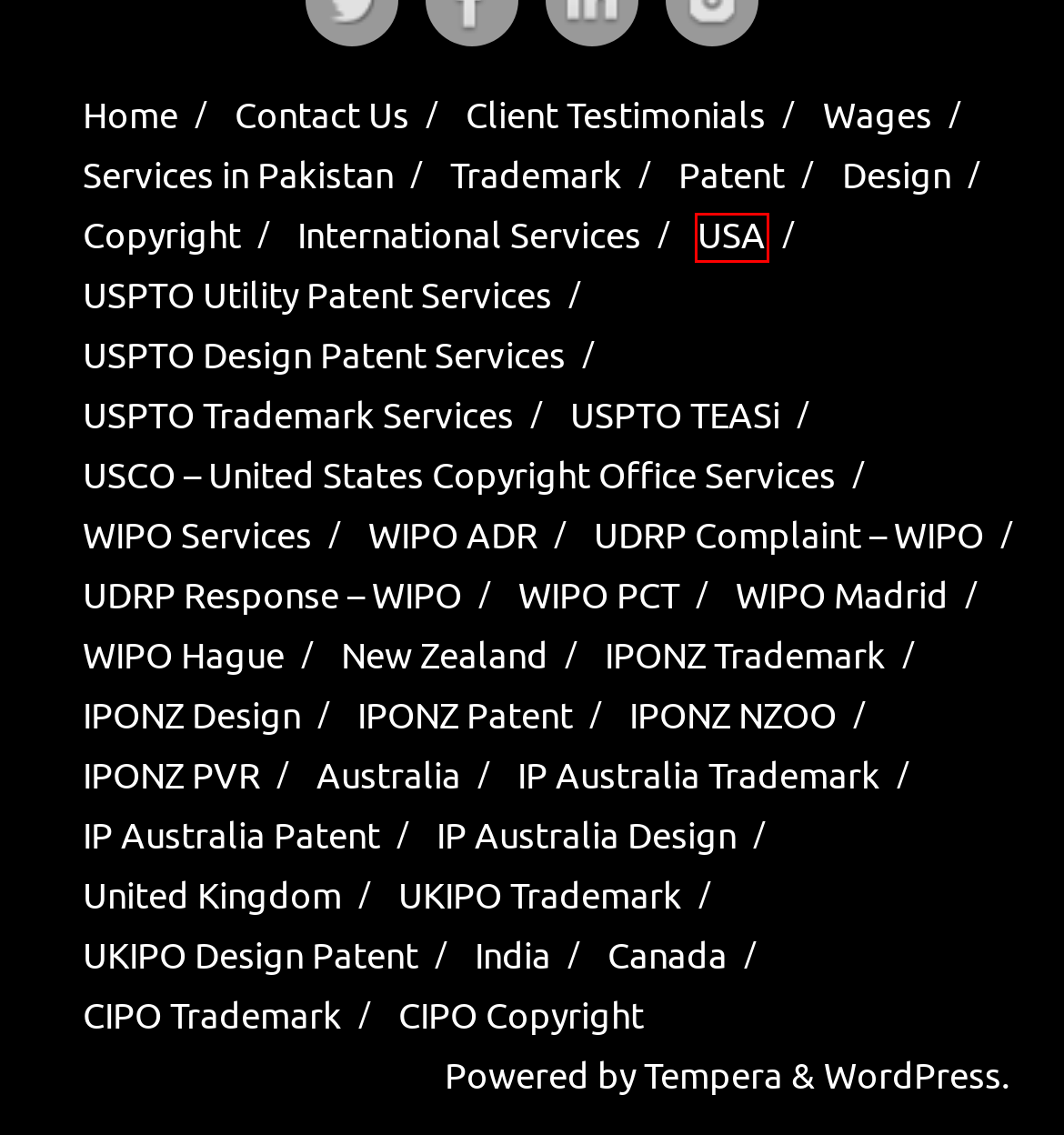You have been given a screenshot of a webpage, where a red bounding box surrounds a UI element. Identify the best matching webpage description for the page that loads after the element in the bounding box is clicked. Options include:
A. United Kingdom – IP Logium
B. IPONZ NZOO – IP Logium
C. CIPO Copyright Services – IP Logium
D. UDRP Complaint – WIPO – IP Logium
E. IP Australia Patent Services – IP Logium
F. WIPO Services – IP Logium
G. USA – IP Logium
H. Trademark – IP Logium

G